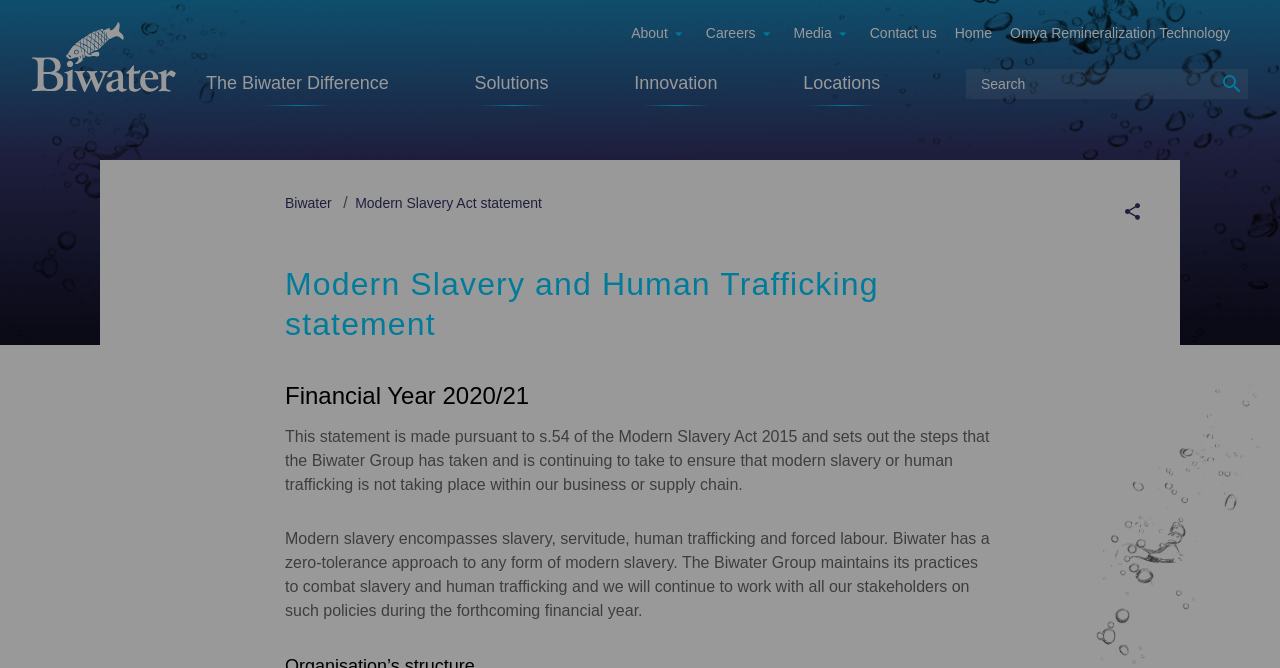What is Biwater's approach to modern slavery?
Based on the image, provide a one-word or brief-phrase response.

Zero-tolerance